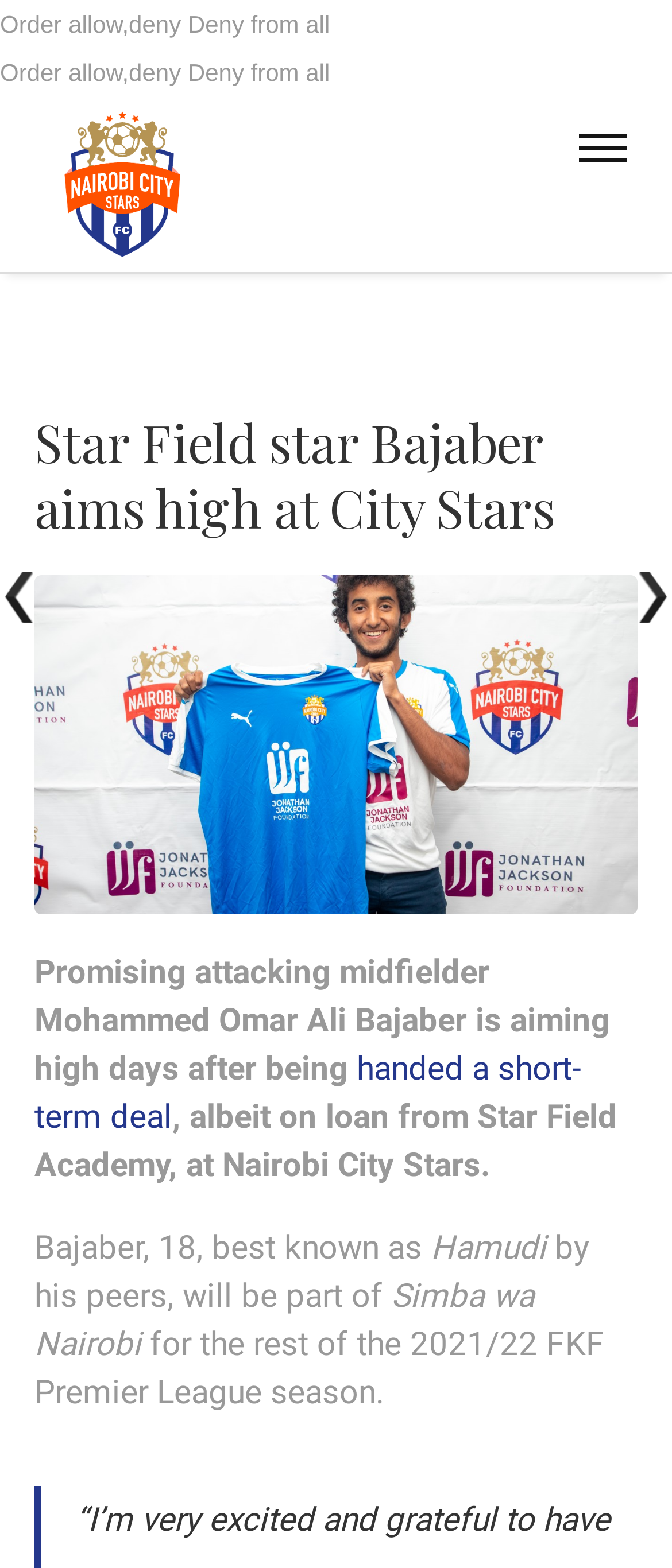What is the name of the league?
Please answer the question with as much detail as possible using the screenshot.

I found the answer by looking at the text 'for the rest of the 2021/22 FKF Premier League season.', which mentions the name of the league.